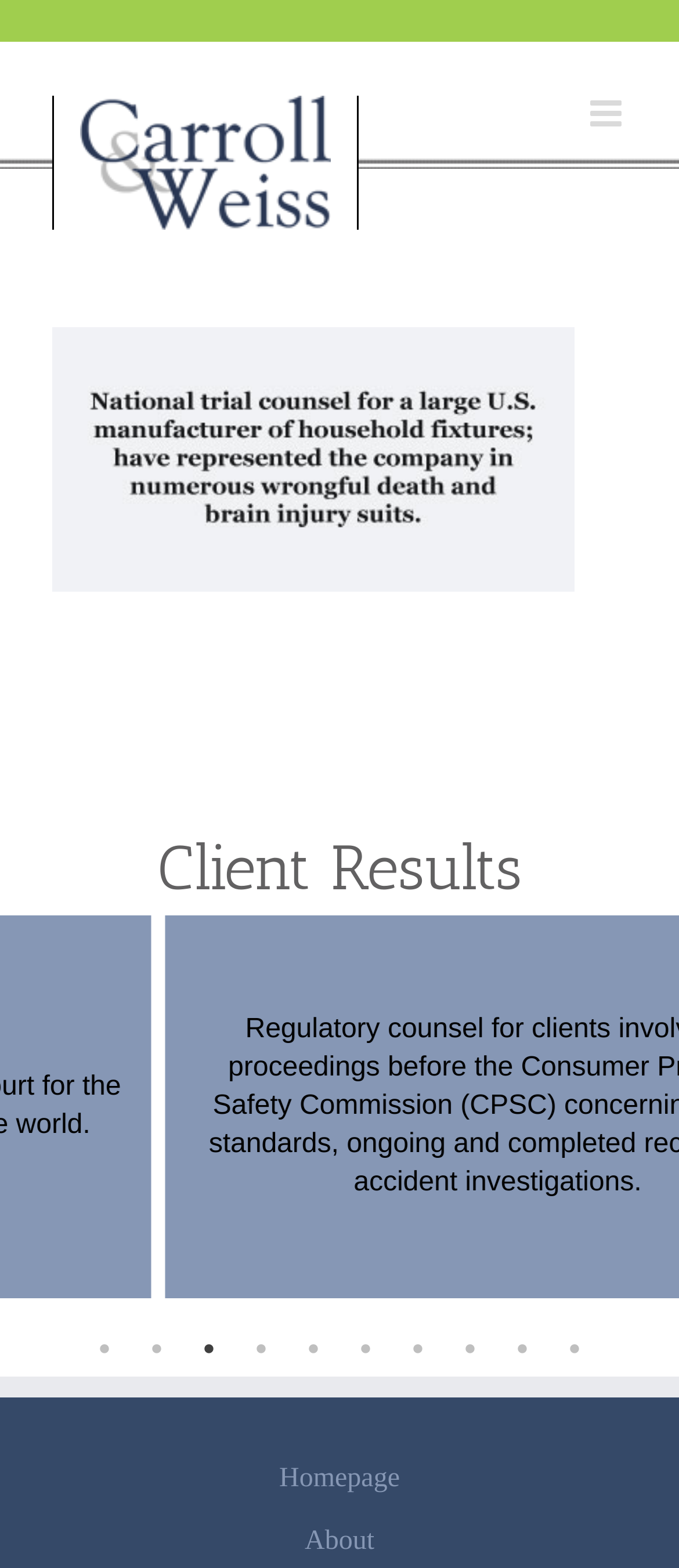Determine the bounding box coordinates for the clickable element to execute this instruction: "Click the Carroll & Weiss, LLP Logo". Provide the coordinates as four float numbers between 0 and 1, i.e., [left, top, right, bottom].

[0.077, 0.061, 0.528, 0.147]